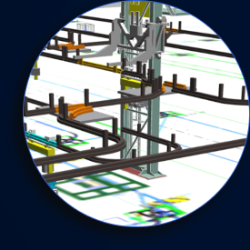Compose an extensive description of the image.

The image illustrates a detailed view of an intricate industrial setup, showcasing a network of automated systems integral to production processes. This setup likely represents components relevant to materials handling, emphasizing the complex pathways and mechanisms involved in transporting materials efficiently. Features such as tracks and assembly segments demonstrate the integration of technology in optimizing operational workflows, essential in environments like manufacturing where precise coordination is crucial. The depiction is indicative of modern automation, highlighting how digital modeling and simulation can improve planning and resource allocation in intralogistics, ultimately leading to enhanced productivity and reduced costs.